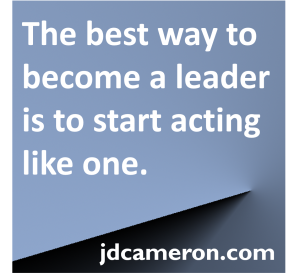What website is displayed at the bottom of the image?
Using the image as a reference, deliver a detailed and thorough answer to the question.

According to the caption, the website 'jd Cameron.com' is displayed at the bottom of the image, inviting viewers to seek further resources and insights into leadership.